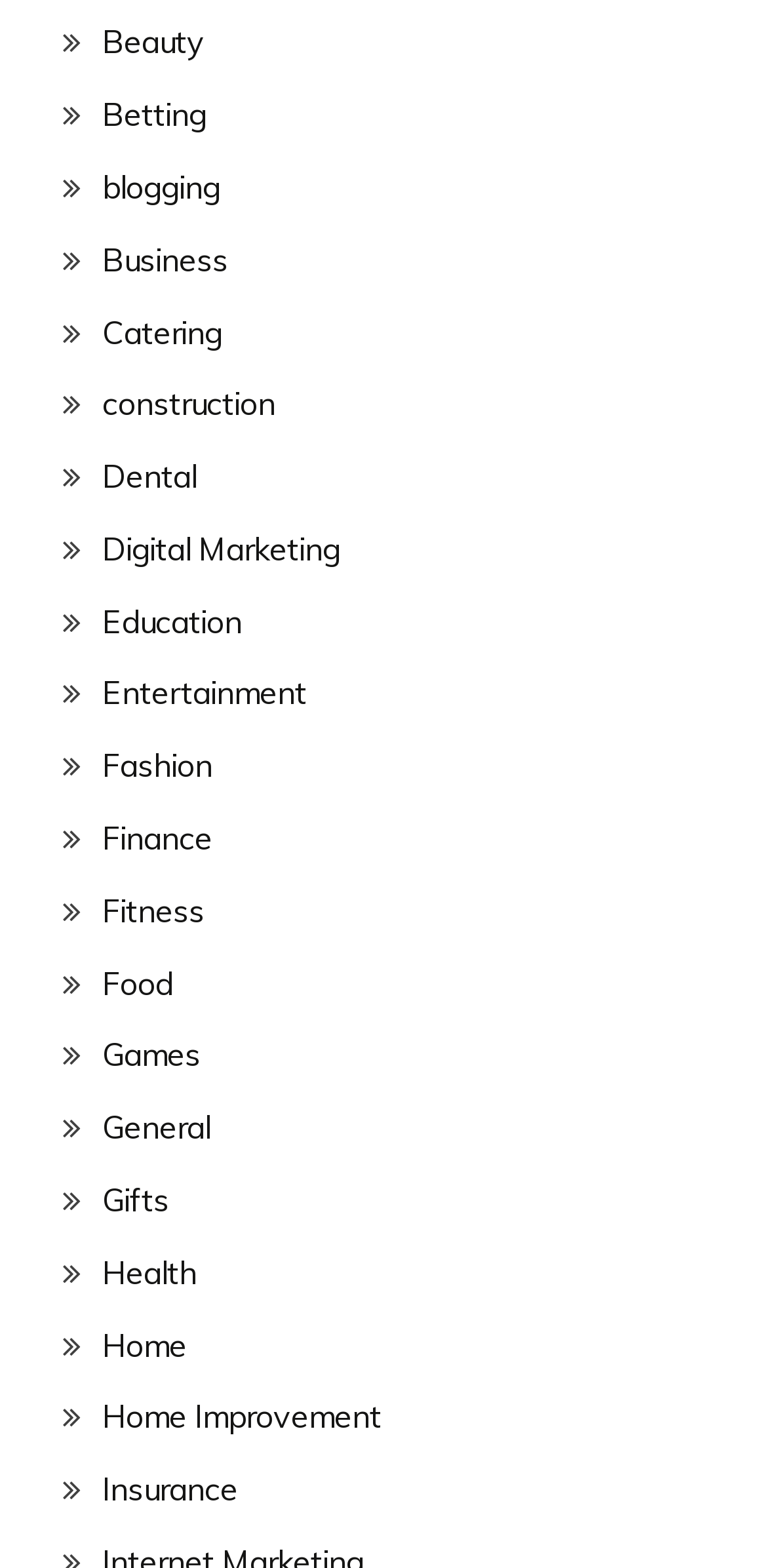Respond to the question below with a single word or phrase:
How many categories start with the letter 'H'?

2